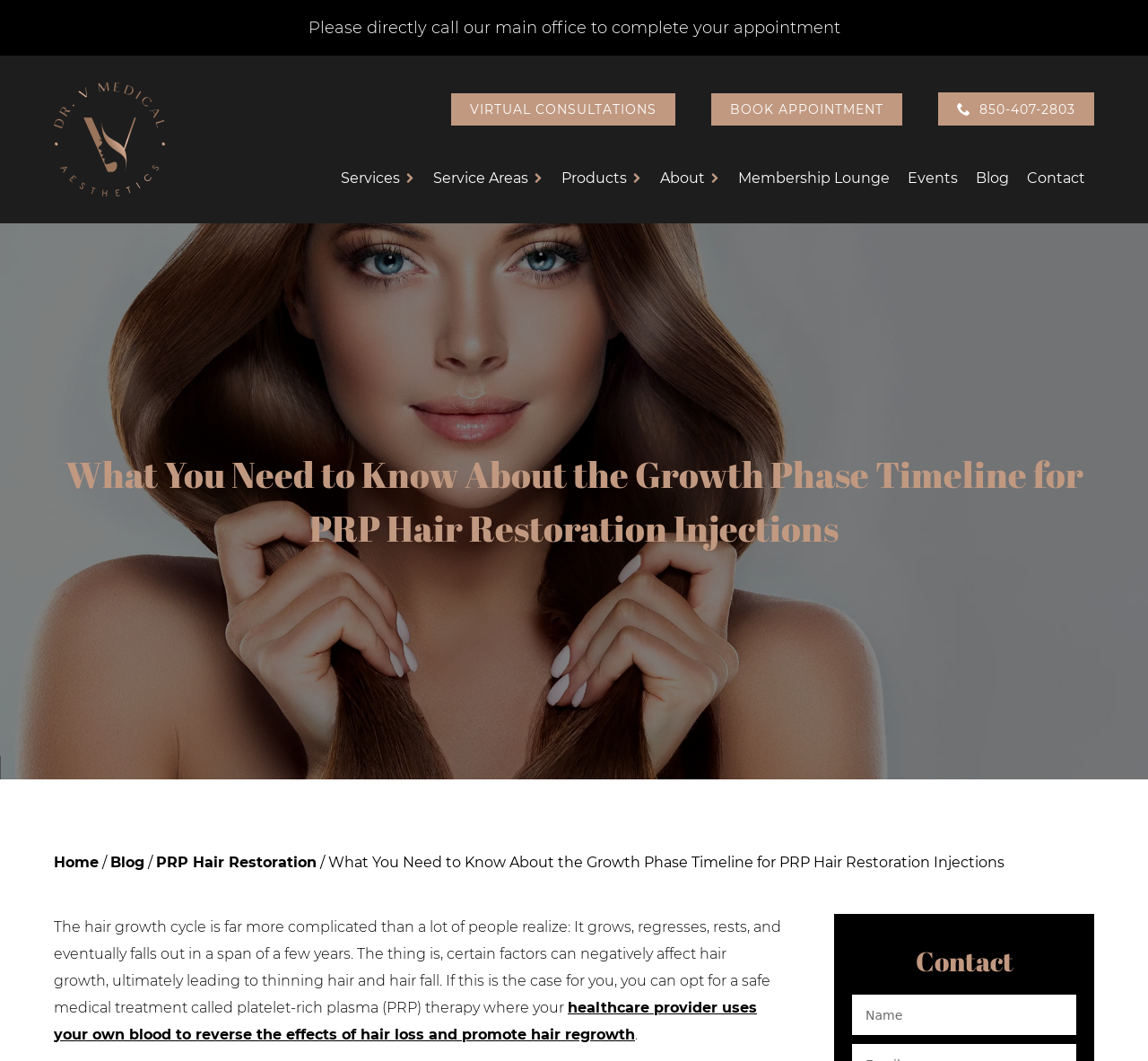Find the bounding box coordinates of the clickable region needed to perform the following instruction: "Click the 'Hair Restoration' link". The coordinates should be provided as four float numbers between 0 and 1, i.e., [left, top, right, bottom].

[0.625, 0.267, 0.812, 0.291]